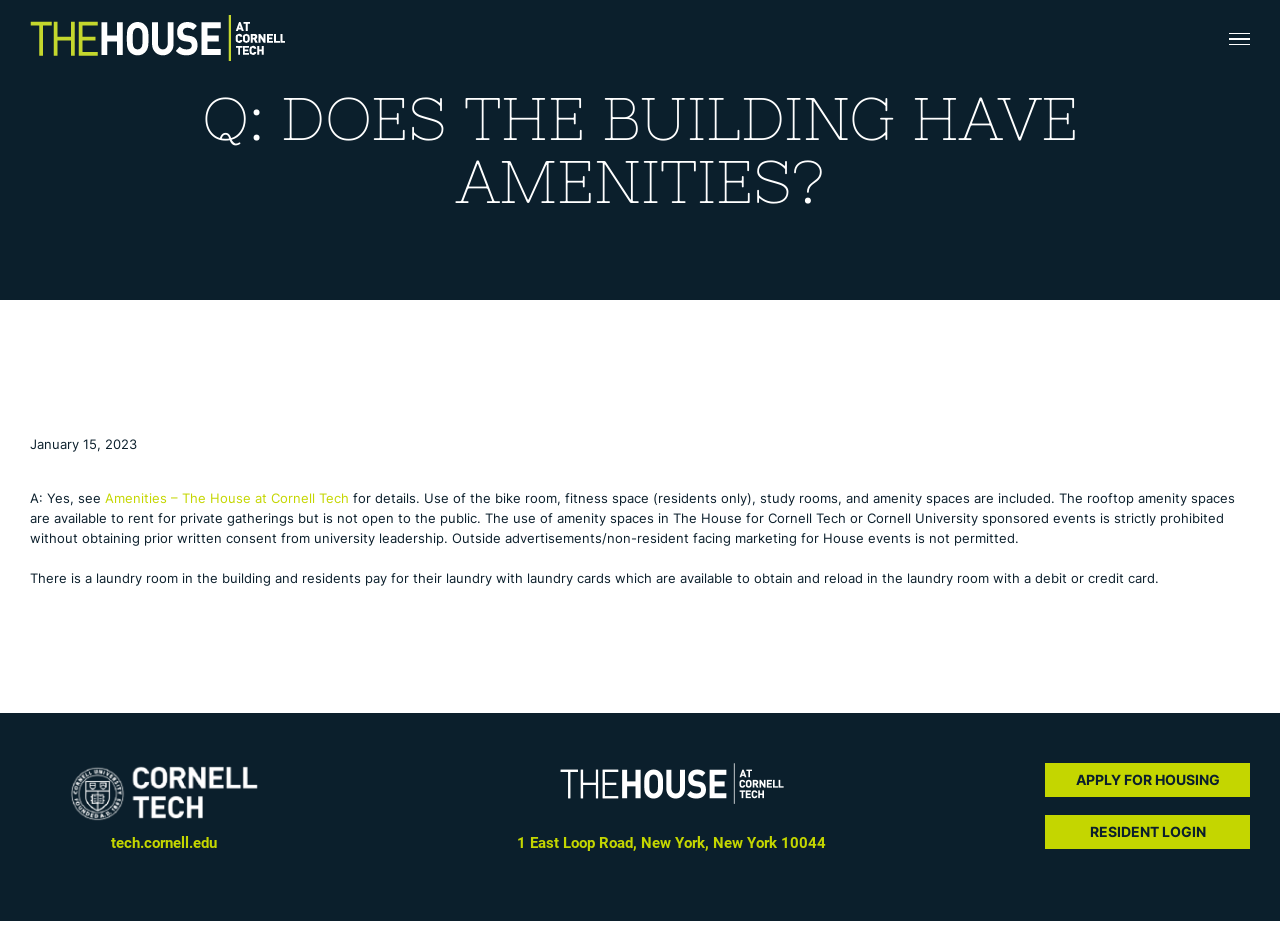What is the address of the building?
Respond with a short answer, either a single word or a phrase, based on the image.

1 East Loop Road, New York, New York 10044